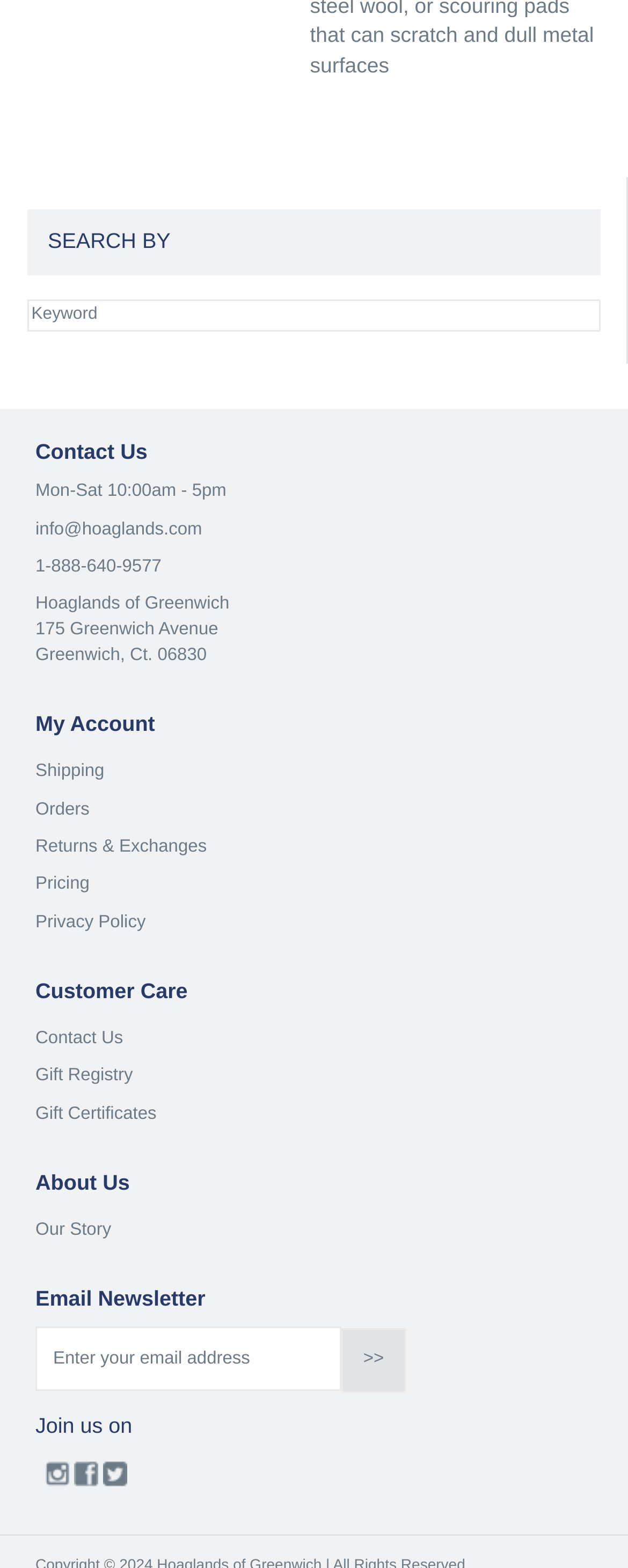How can I join the email newsletter?
Examine the webpage screenshot and provide an in-depth answer to the question.

I found the email newsletter section, where I saw a textbox to enter an email address and a button with the text '>>'. This suggests that I need to enter my email address and click the button to join the newsletter.